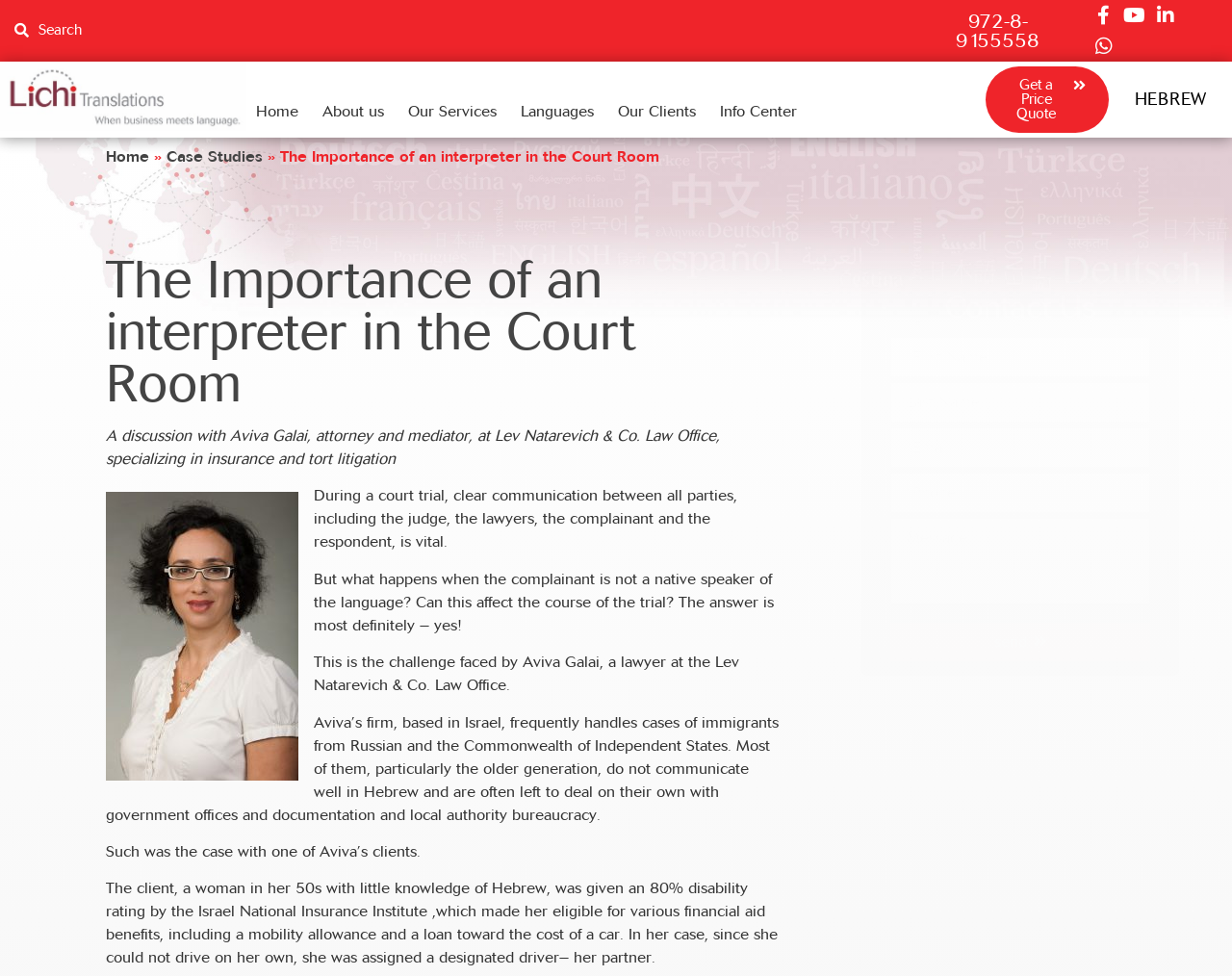Identify the bounding box coordinates of the element that should be clicked to fulfill this task: "Click on CAT PRODUCTS". The coordinates should be provided as four float numbers between 0 and 1, i.e., [left, top, right, bottom].

None